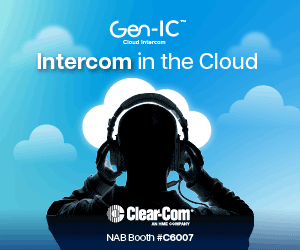Provide a comprehensive description of the image.

The image features a promotional graphic for Clear-Com's Gen-IC Cloud Intercom solution, prominently displaying the tagline "Intercom in the Cloud." The visual emphasizes modern communication technology with a silhouette of a person wearing headphones, set against a blue sky filled with stylized clouds. The design reflects a sense of innovation and connectivity, highlighting Clear-Com's presence at the NAB event, as noted by the text "NAB Booth #C6007." This captivating image effectively communicates the seamless integration of intercom systems with cloud technology, showcasing Clear-Com's commitment to modern media solutions.